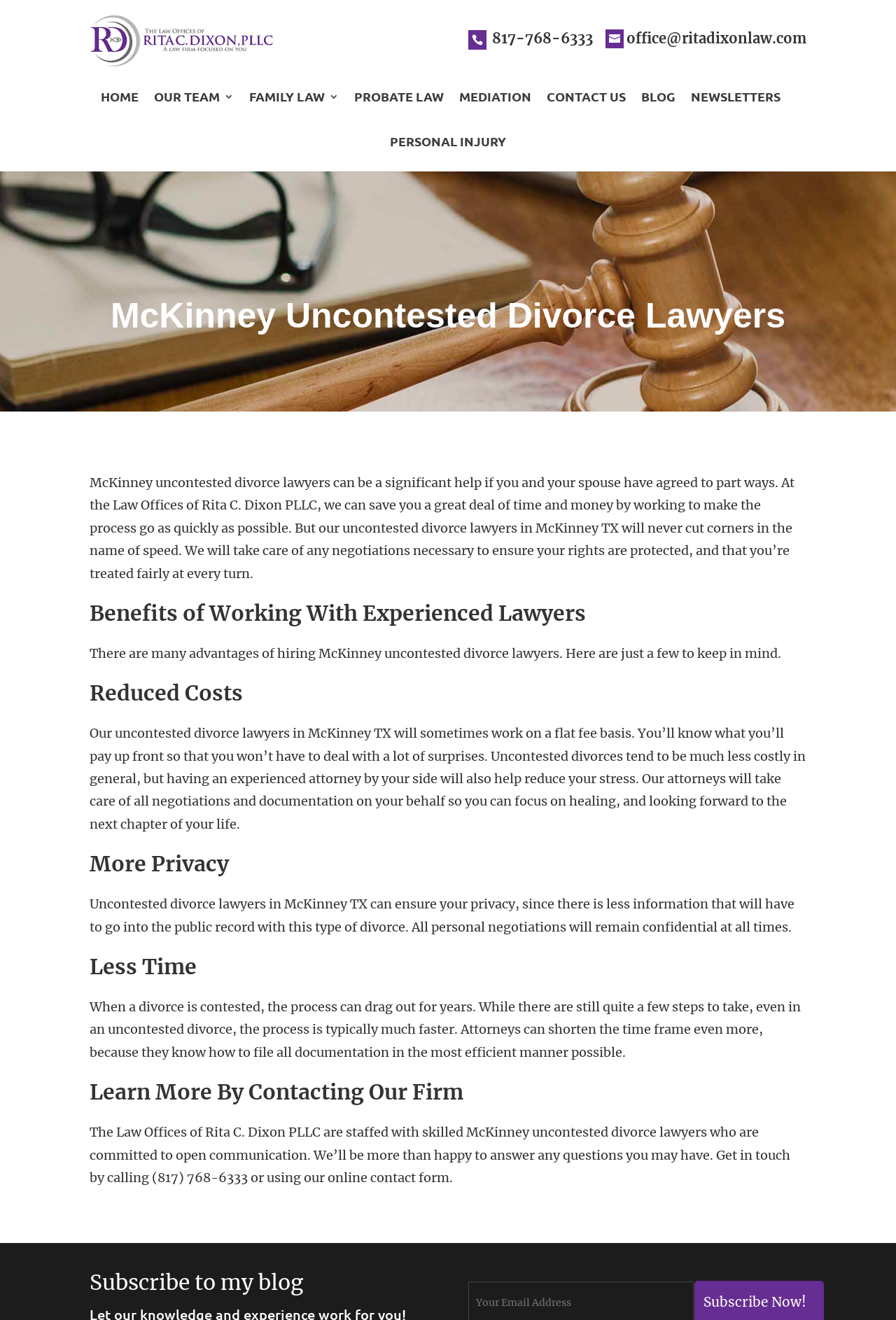How can you get in touch with the Law Offices of Rita C. Dixon PLLC?
Based on the screenshot, provide your answer in one word or phrase.

By calling or using the online contact form